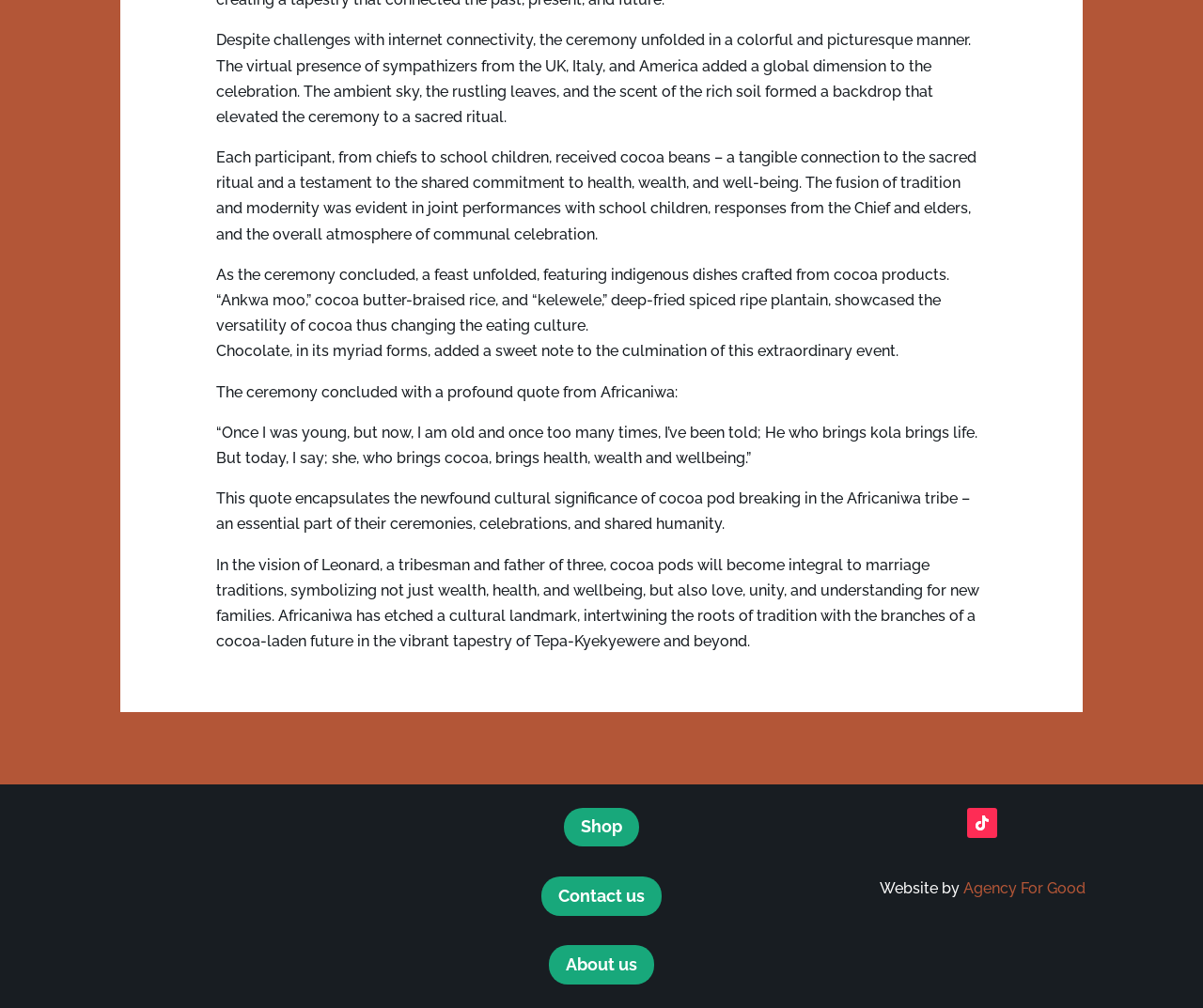Using details from the image, please answer the following question comprehensively:
What is the name of the tribesman mentioned?

The text mentions a tribesman named Leonard, who is a father of three and has a vision for the future of cocoa pods in marriage traditions.